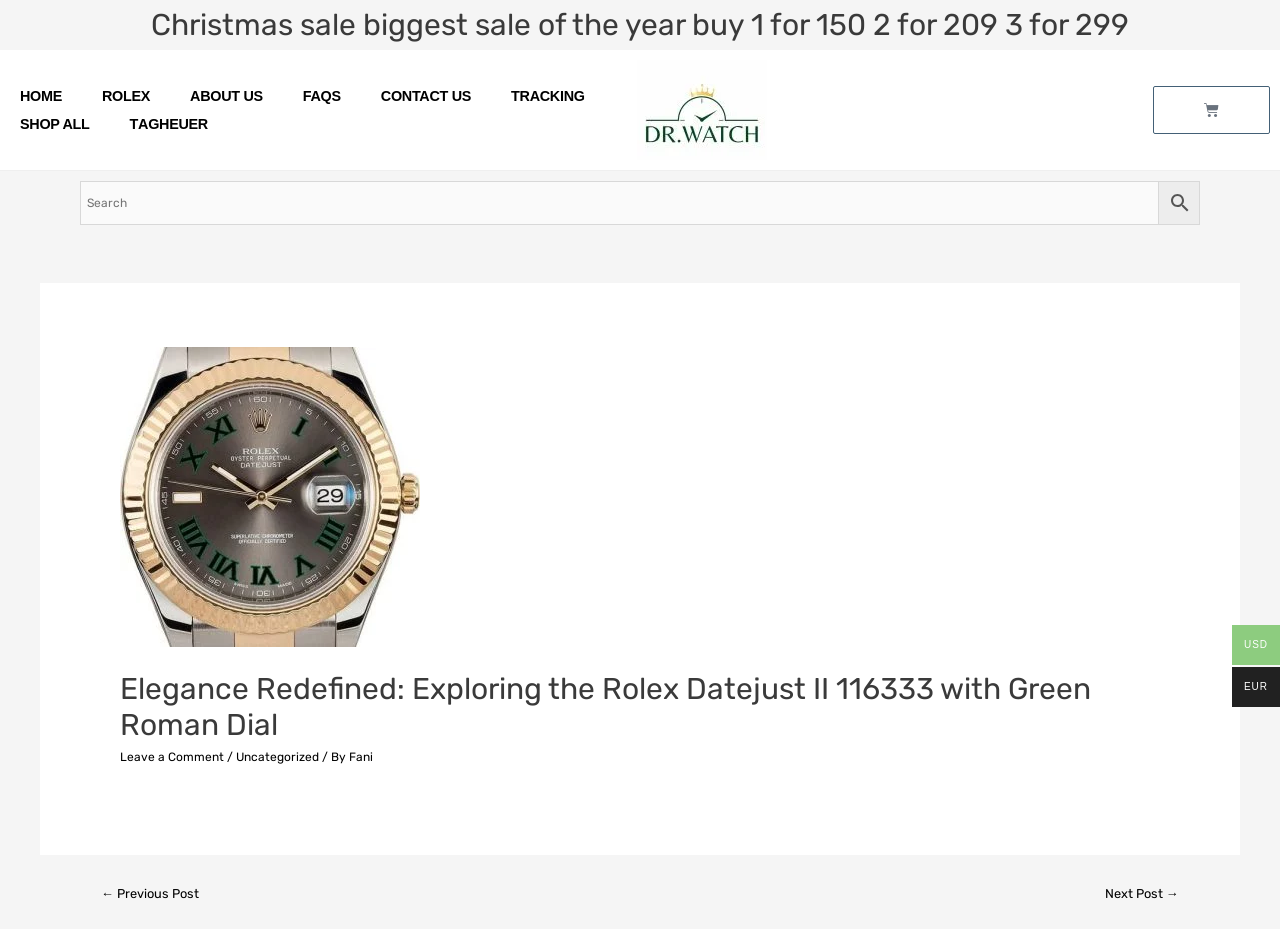Could you find the bounding box coordinates of the clickable area to complete this instruction: "Search for a product"?

[0.062, 0.195, 0.938, 0.242]